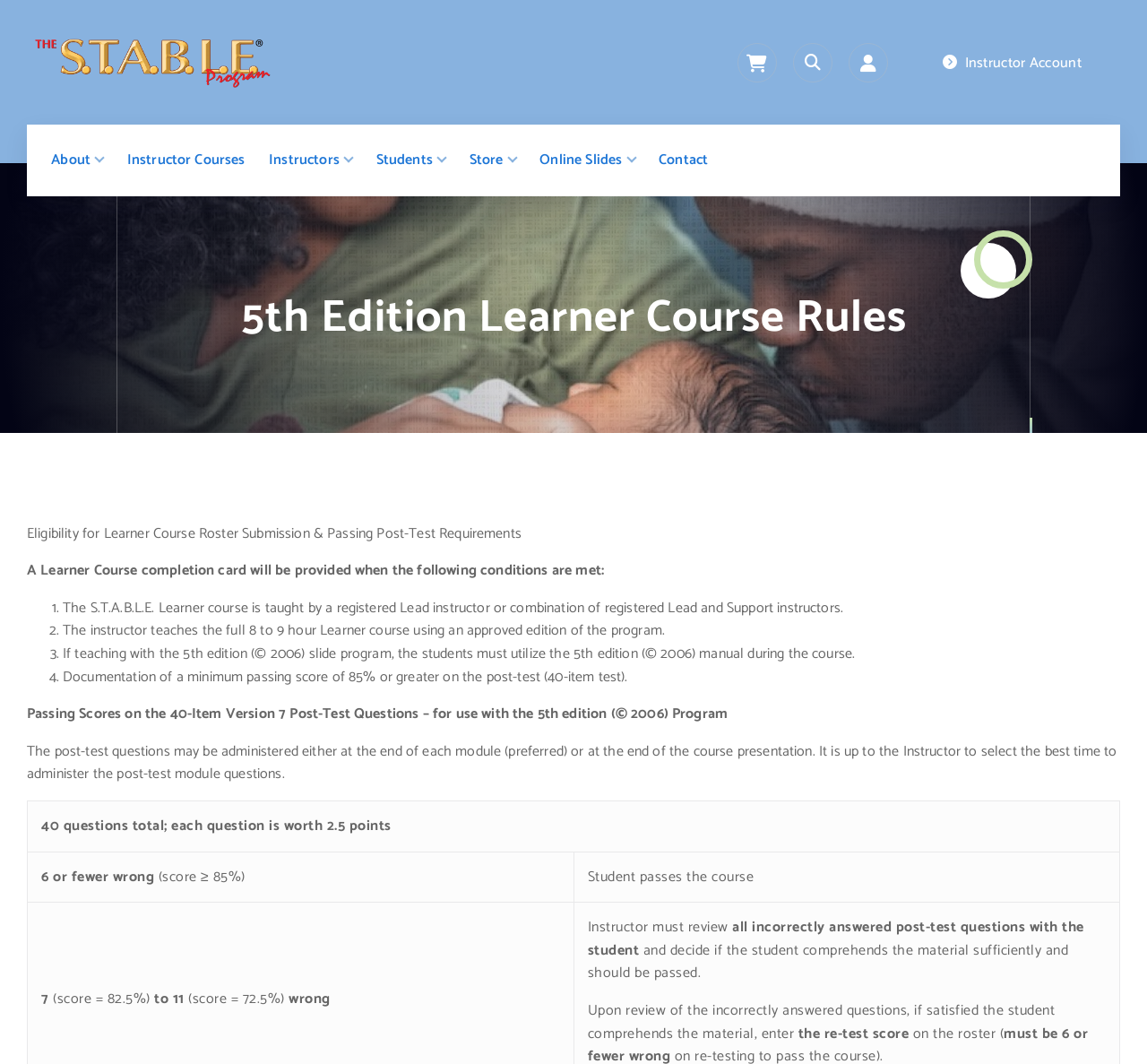What is the minimum passing score on the post-test?
From the image, respond with a single word or phrase.

85% or greater